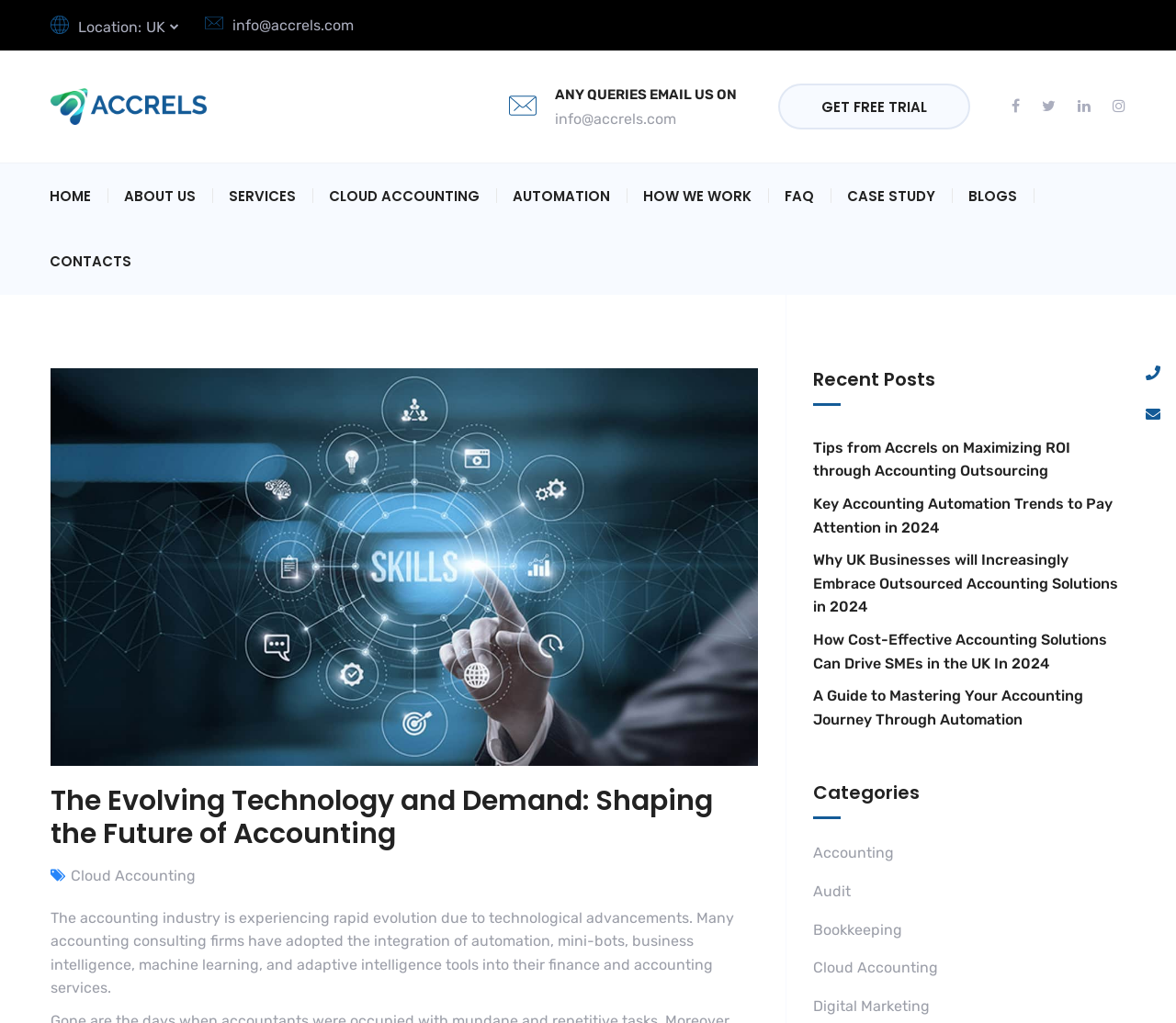Can you specify the bounding box coordinates of the area that needs to be clicked to fulfill the following instruction: "Visit the 'HOME' page"?

[0.042, 0.182, 0.077, 0.201]